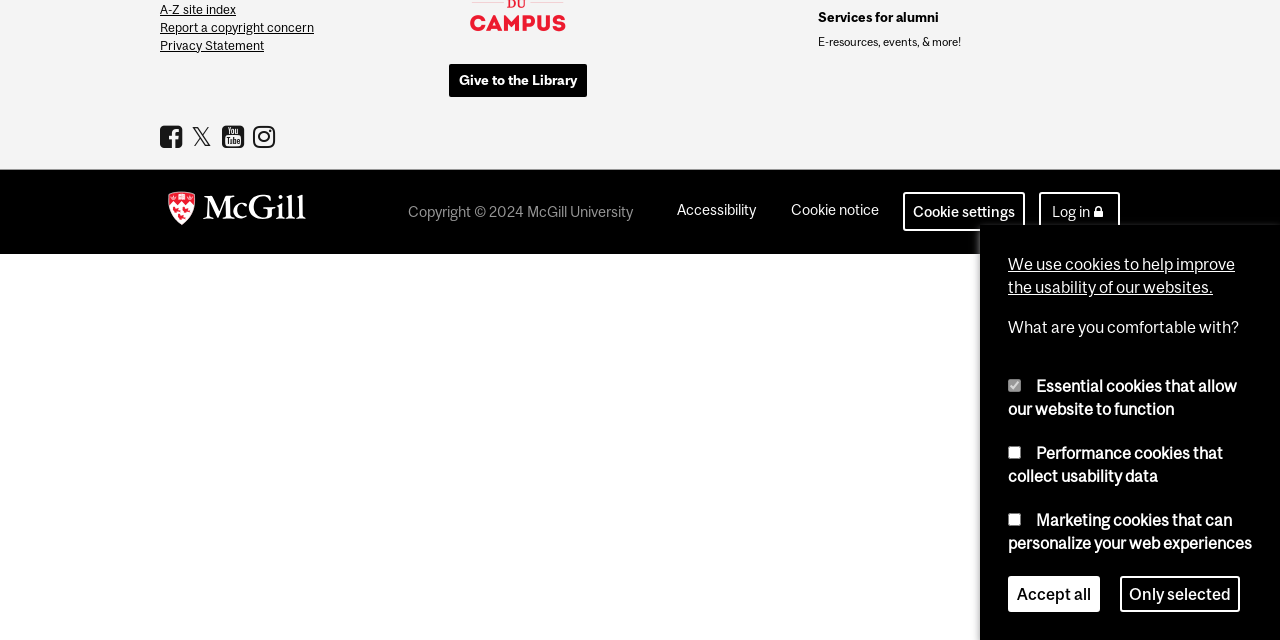Using the element description provided, determine the bounding box coordinates in the format (top-left x, top-left y, bottom-right x, bottom-right y). Ensure that all values are floating point numbers between 0 and 1. Element description: Financial Centre Association of Vanuatu

None